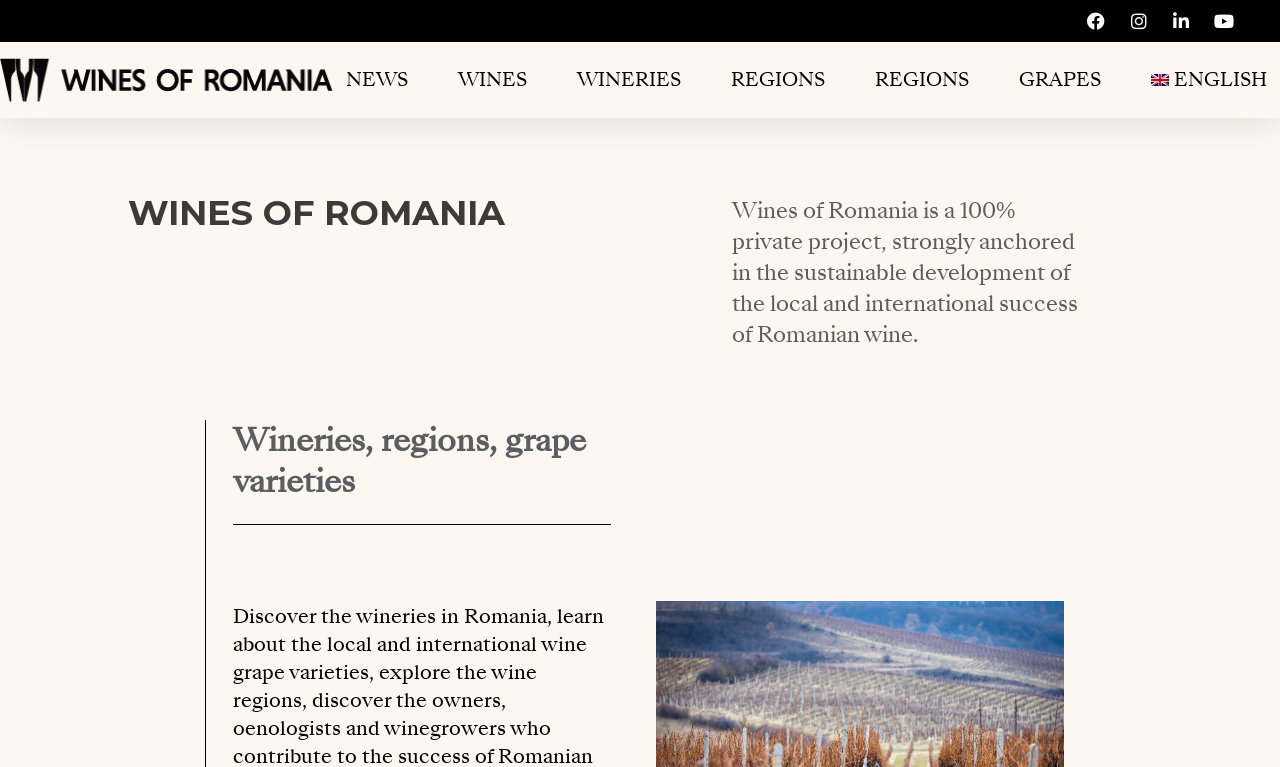Determine the bounding box coordinates (top-left x, top-left y, bottom-right x, bottom-right y) of the UI element described in the following text: GRAPES

[0.796, 0.074, 0.86, 0.134]